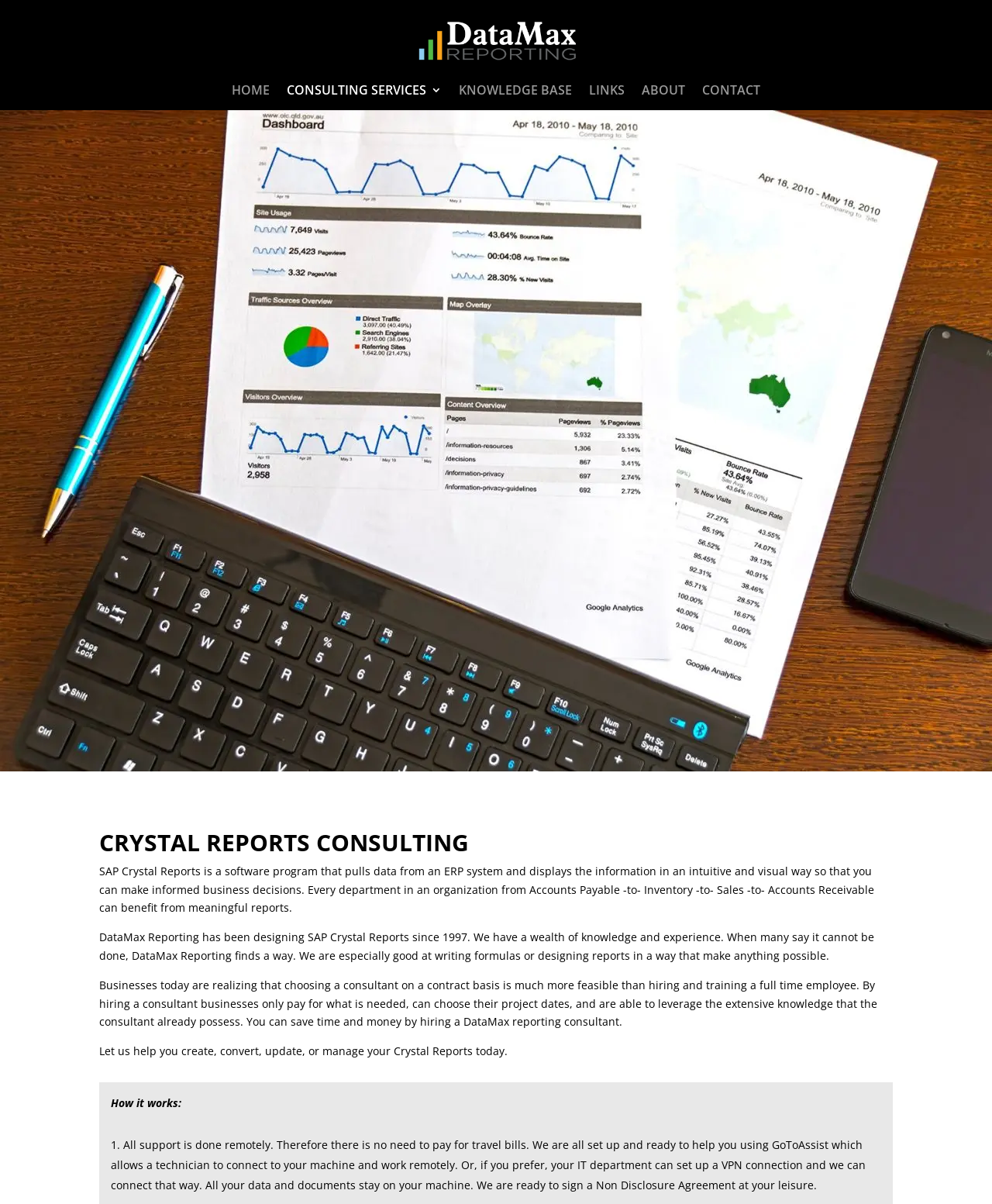Determine the bounding box coordinates in the format (top-left x, top-left y, bottom-right x, bottom-right y). Ensure all values are floating point numbers between 0 and 1. Identify the bounding box of the UI element described by: ABOUT

[0.647, 0.07, 0.691, 0.091]